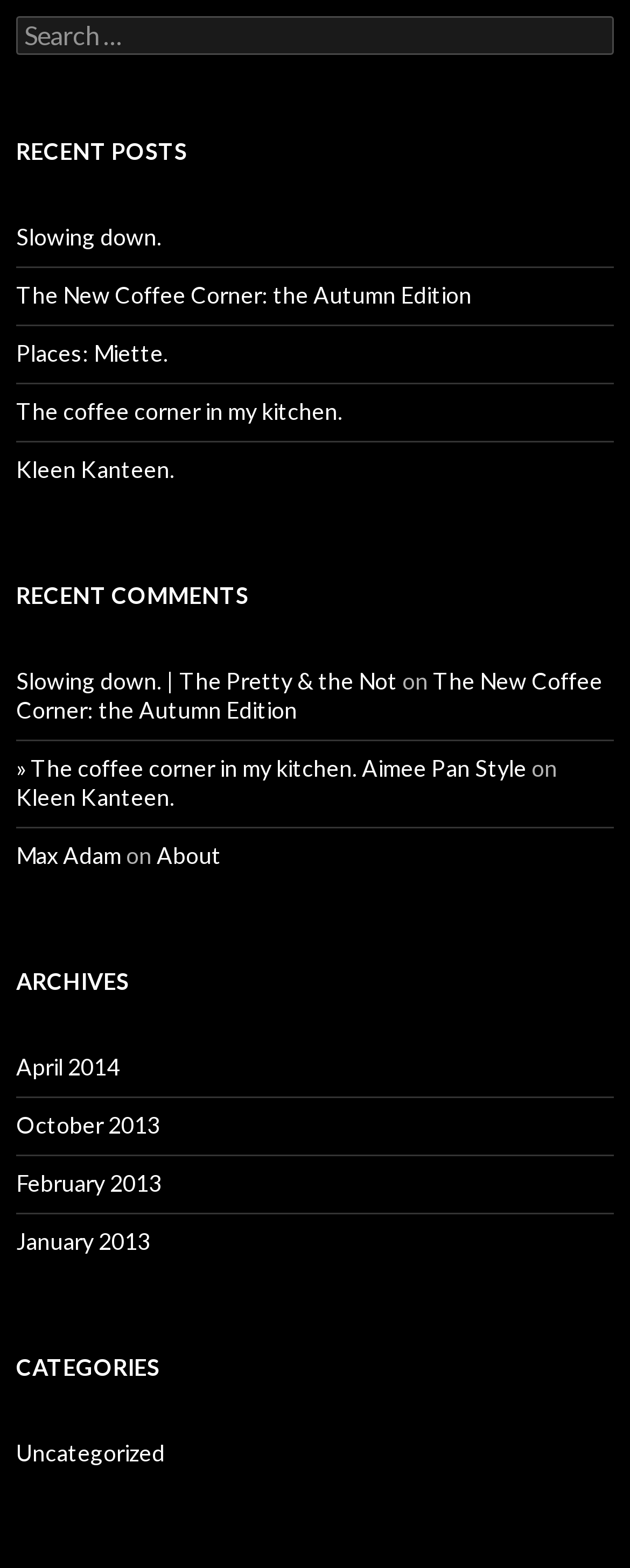What is the category of the post 'Kleen Kanteen'?
Look at the webpage screenshot and answer the question with a detailed explanation.

The post 'Kleen Kanteen' is listed under 'RECENT POSTS' and also appears in the 'CATEGORIES' section under 'Uncategorized'. This suggests that the post does not have a specific category.